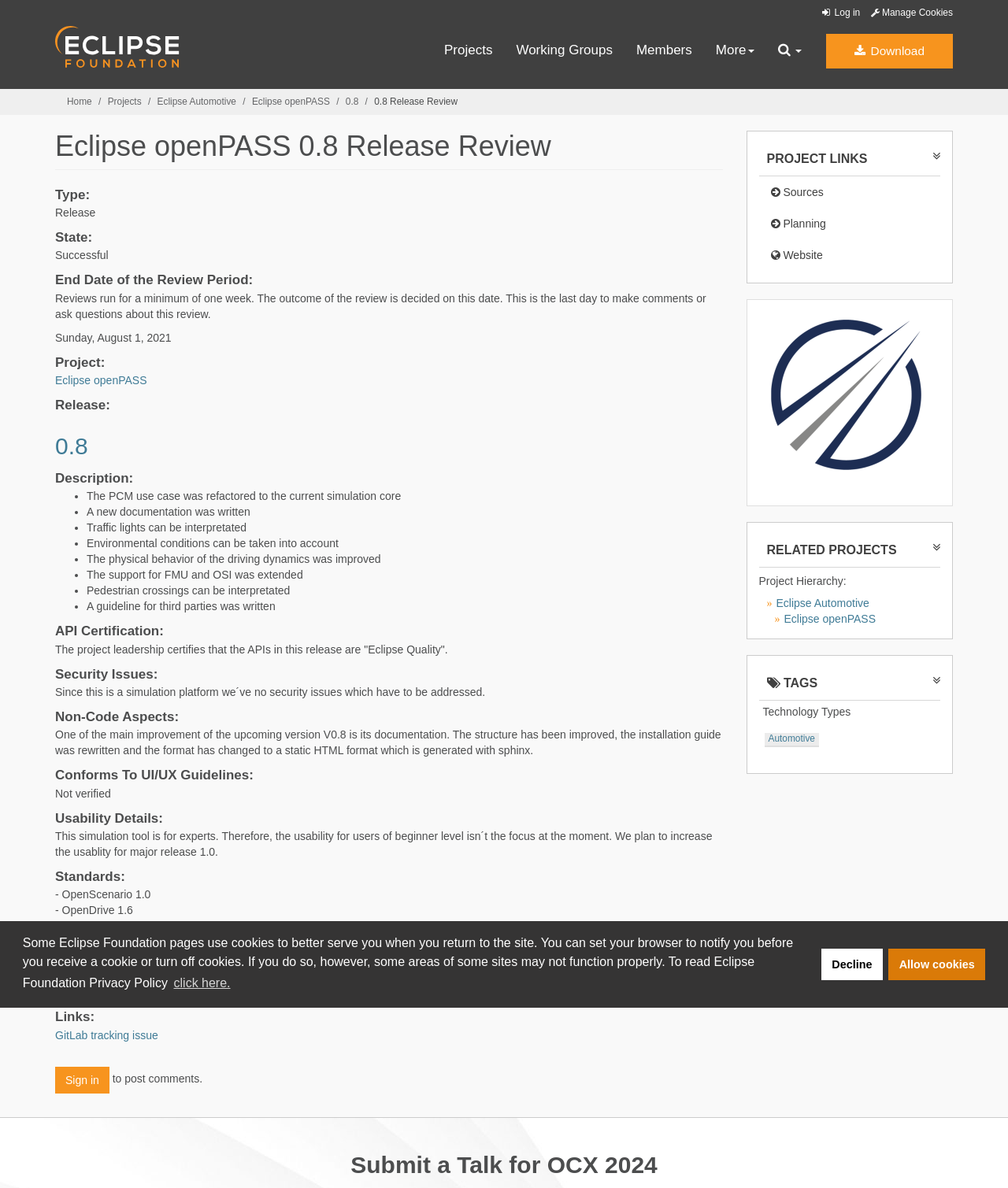Explain the contents of the webpage comprehensively.

This webpage is about the 0.8 Release Review of Eclipse openPASS, a simulation platform. At the top, there is a cookie consent dialog with three buttons: "learn more about cookies", "deny cookies", and "allow cookies". Below this dialog, there are several links, including "Log in", "Manage Cookies", and "Download". 

On the left side, there is a navigation menu with links to "Home", "Projects", "Eclipse Automotive", "Eclipse openPASS", and "0.8". 

The main content of the page is divided into sections, each with a specific topic related to the release review. The first section displays the type, state, and end date of the review period. The second section provides information about the project, including the release number and a description. 

The description section is further divided into several subsections, each describing a specific feature or improvement of the release. These subsections include "API Certification", "Security Issues", "Non-Code Aspects", "Conforms To UI/UX Guidelines", "Usability Details", "Standards", and "Communities". Each subsection contains a brief description or explanation of the topic. 

There are also several links and buttons throughout the page, including a link to the project's GitLab tracking issue and a button to open a Google search menu.